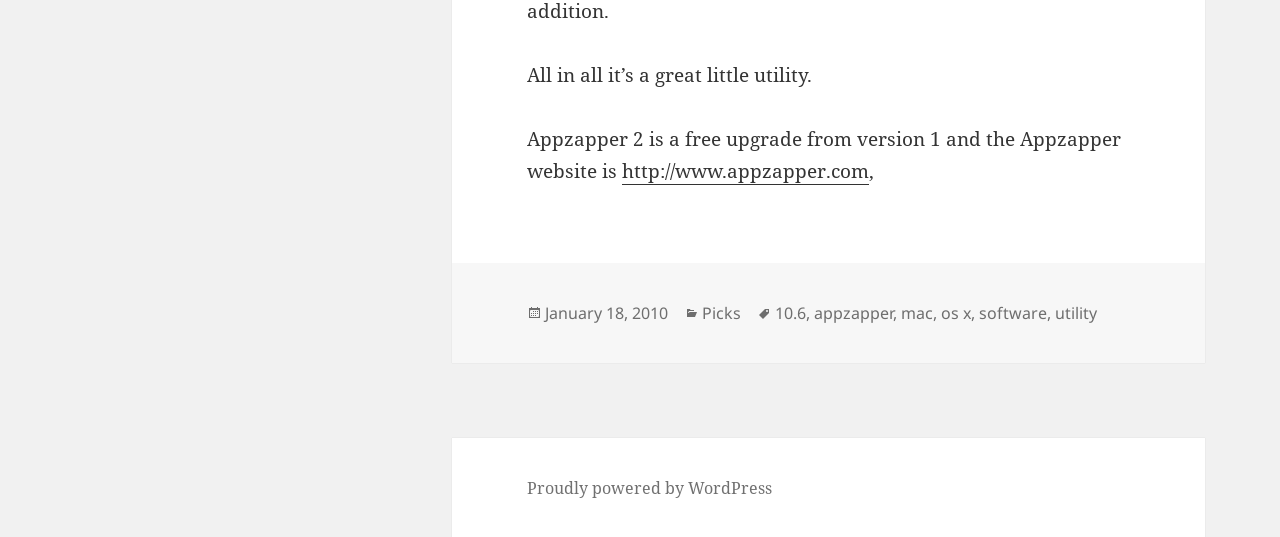Show the bounding box coordinates for the element that needs to be clicked to execute the following instruction: "go to the Picks category". Provide the coordinates in the form of four float numbers between 0 and 1, i.e., [left, top, right, bottom].

[0.548, 0.562, 0.579, 0.605]